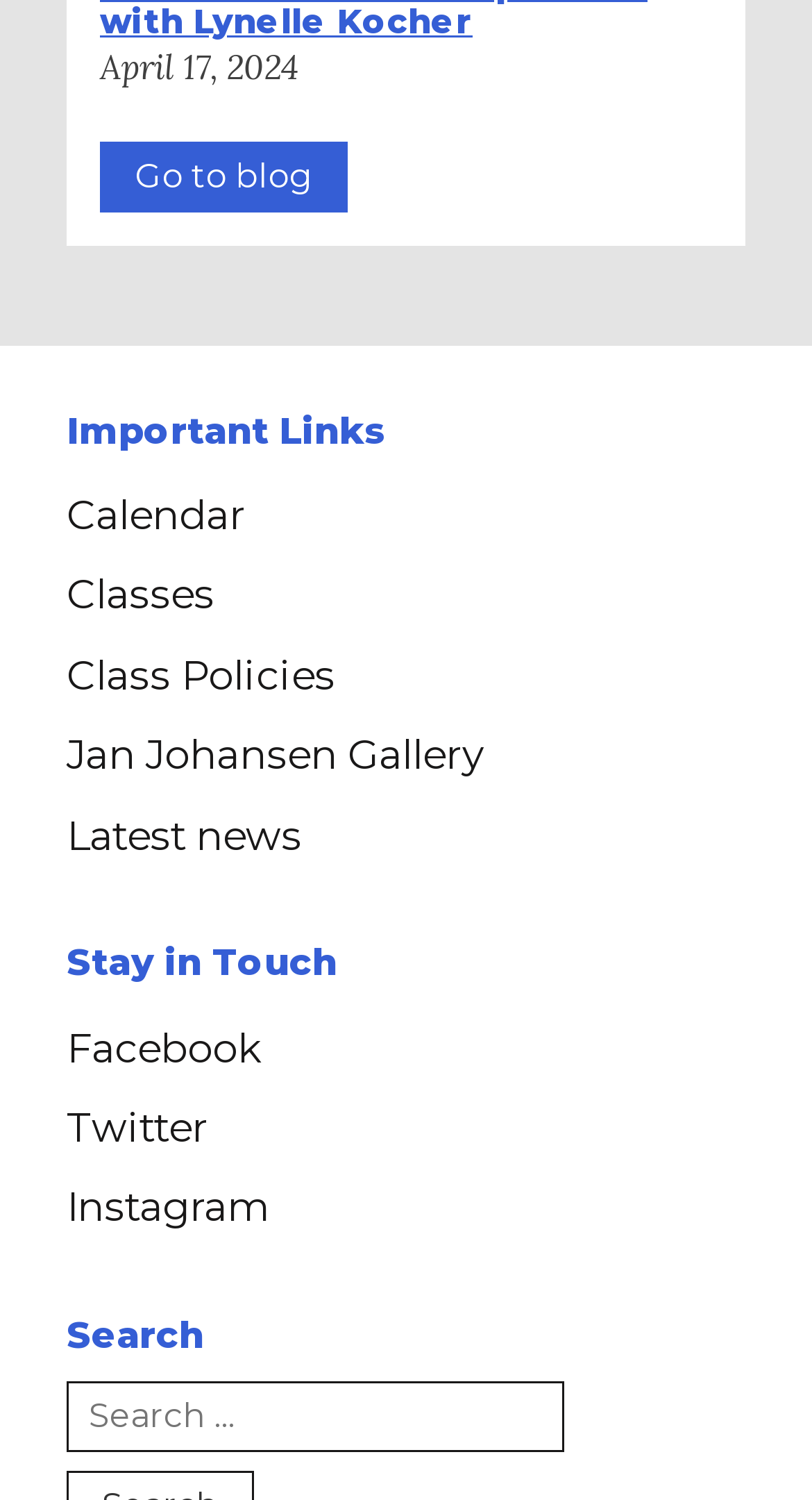Could you specify the bounding box coordinates for the clickable section to complete the following instruction: "Visit Facebook"?

[0.057, 0.672, 0.345, 0.725]